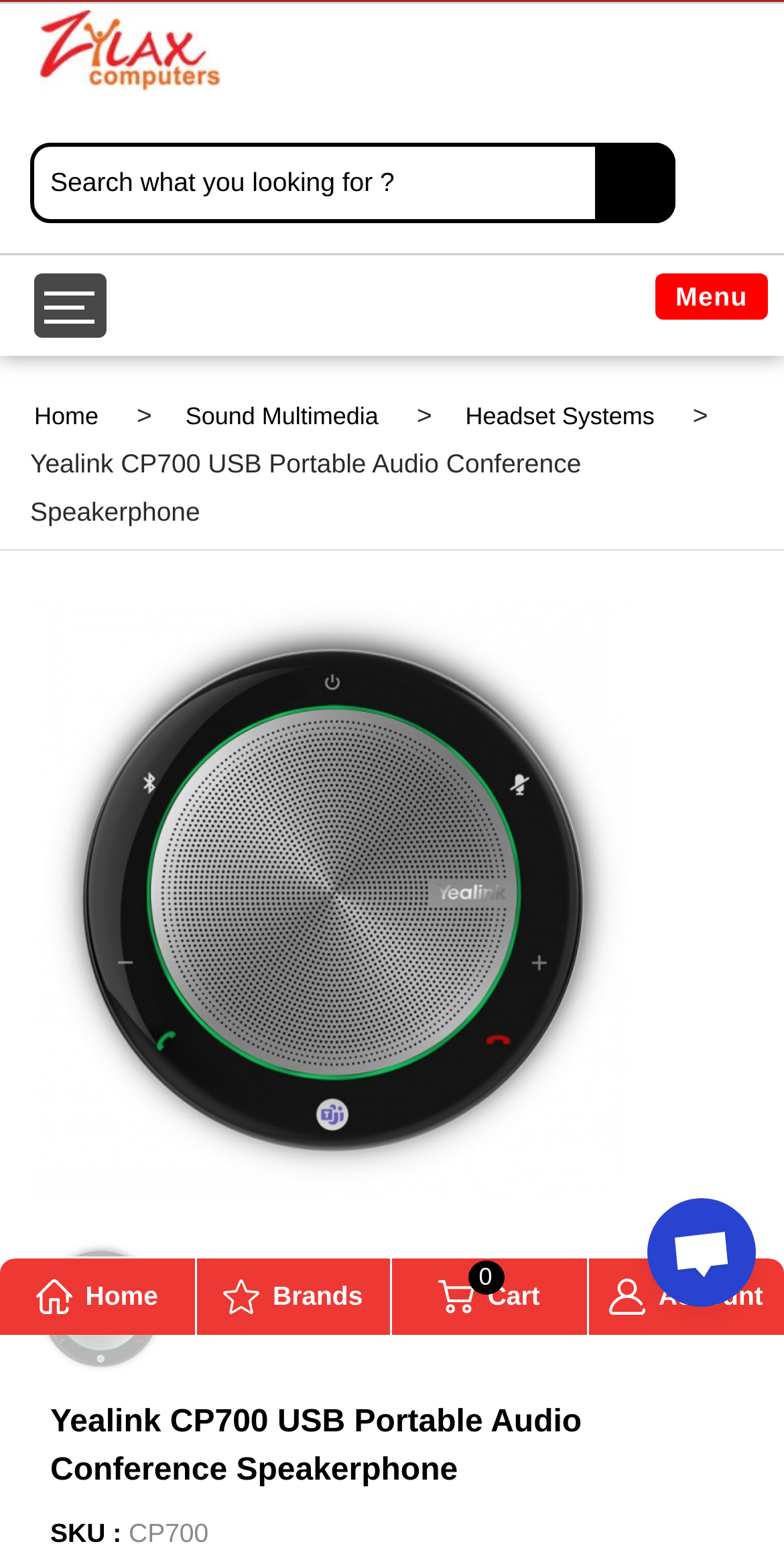Find the bounding box coordinates of the clickable area required to complete the following action: "Search for a product".

[0.038, 0.091, 0.862, 0.143]